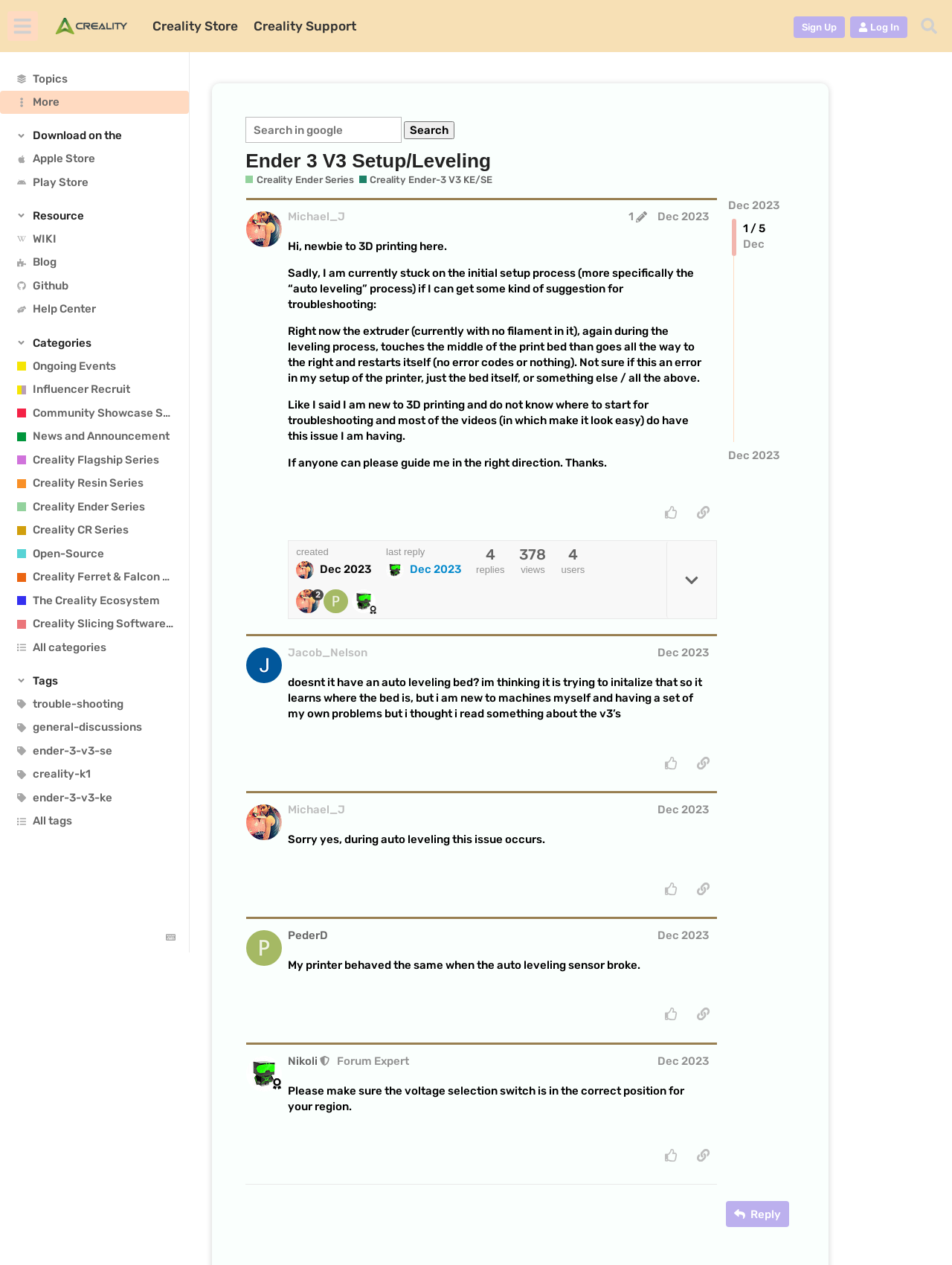Find the bounding box coordinates for the area you need to click to carry out the instruction: "search for something". The coordinates should be four float numbers between 0 and 1, indicated as [left, top, right, bottom].

None